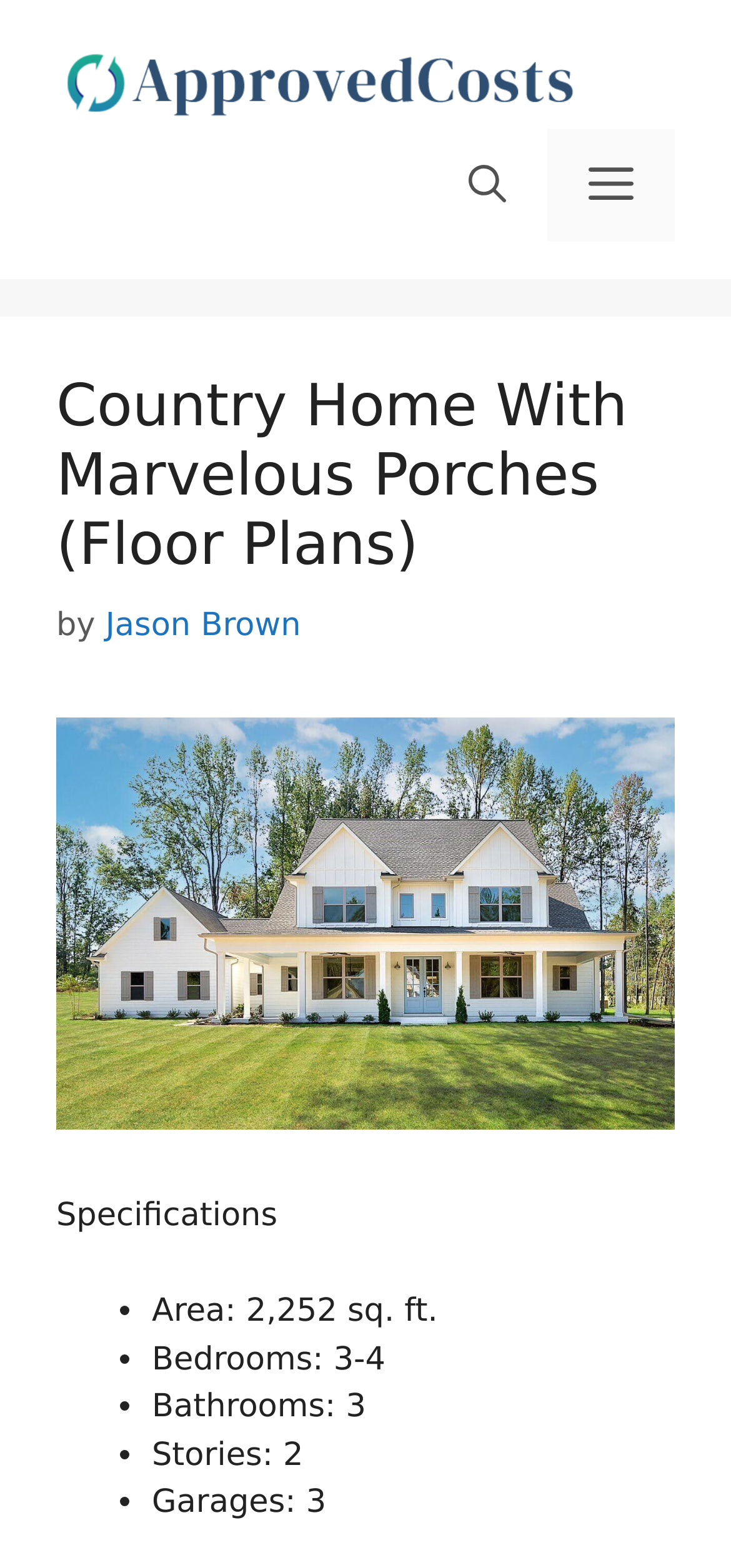Provide a single word or phrase to answer the given question: 
How many stories does the country home have?

2